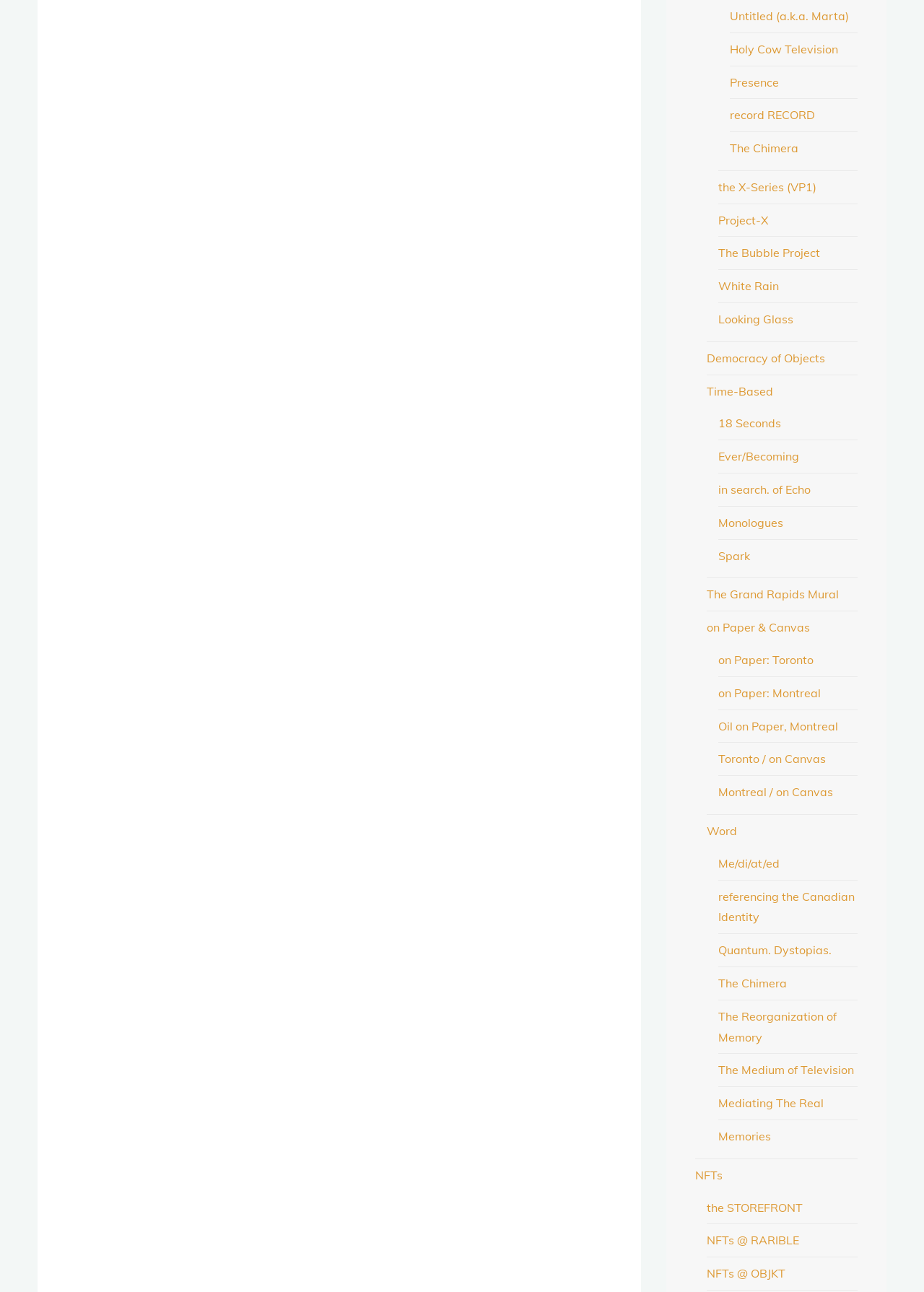Could you provide the bounding box coordinates for the portion of the screen to click to complete this instruction: "Go to the STOREFRONT"?

[0.765, 0.929, 0.869, 0.94]